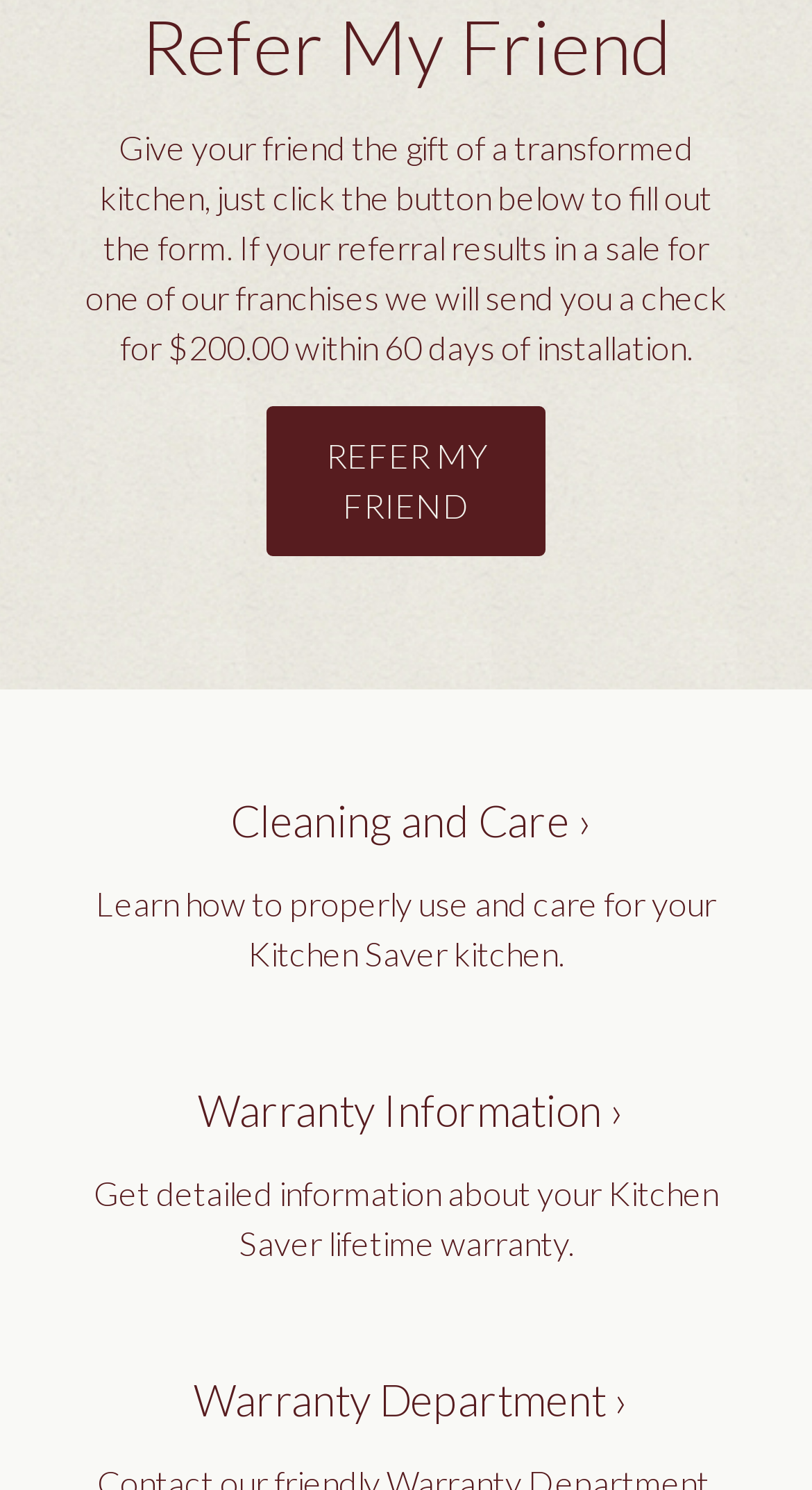Please locate the UI element described by "Refer my friend" and provide its bounding box coordinates.

[0.328, 0.272, 0.672, 0.374]